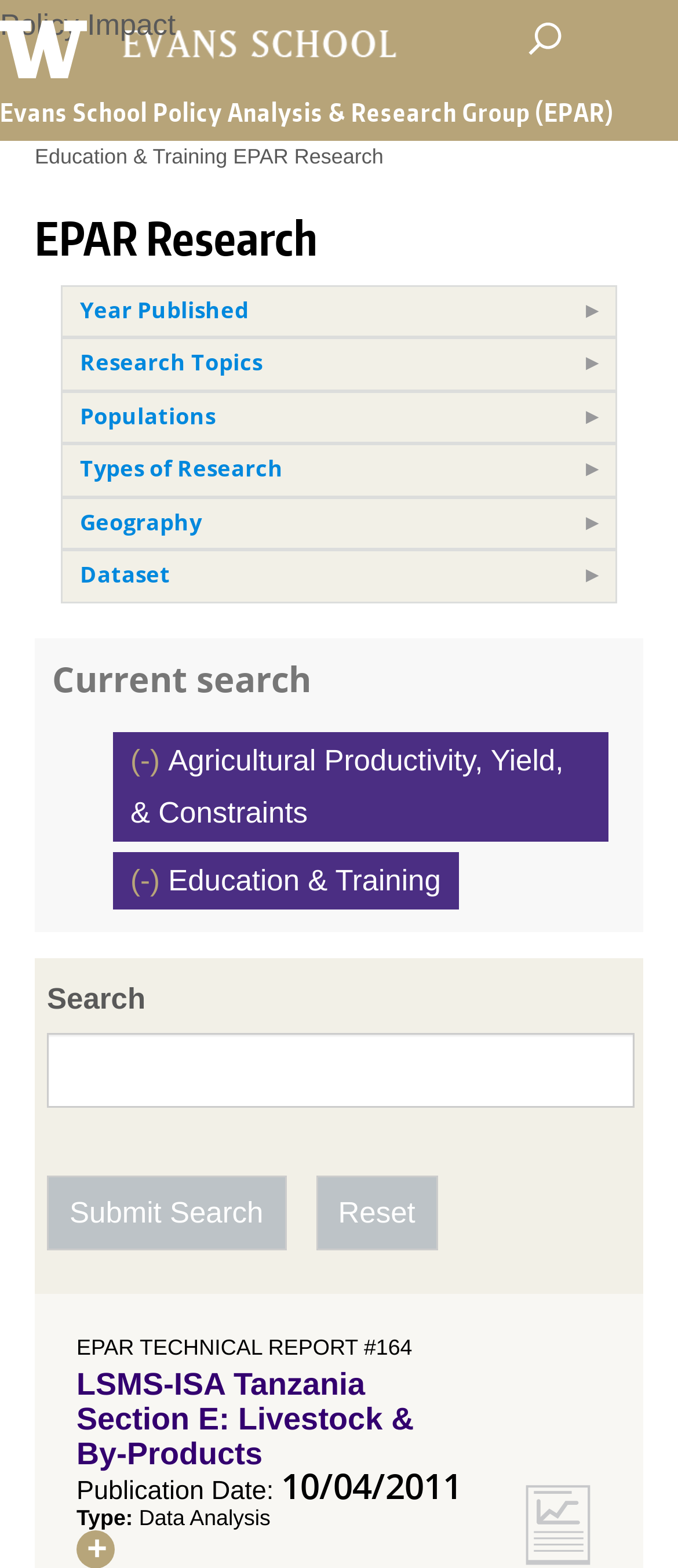What is the name of the technical report?
Offer a detailed and exhaustive answer to the question.

I found the answer by looking at the static text 'EPAR TECHNICAL REPORT #164' which is a title or a name of something important on the page, indicating that it is the name of the technical report.